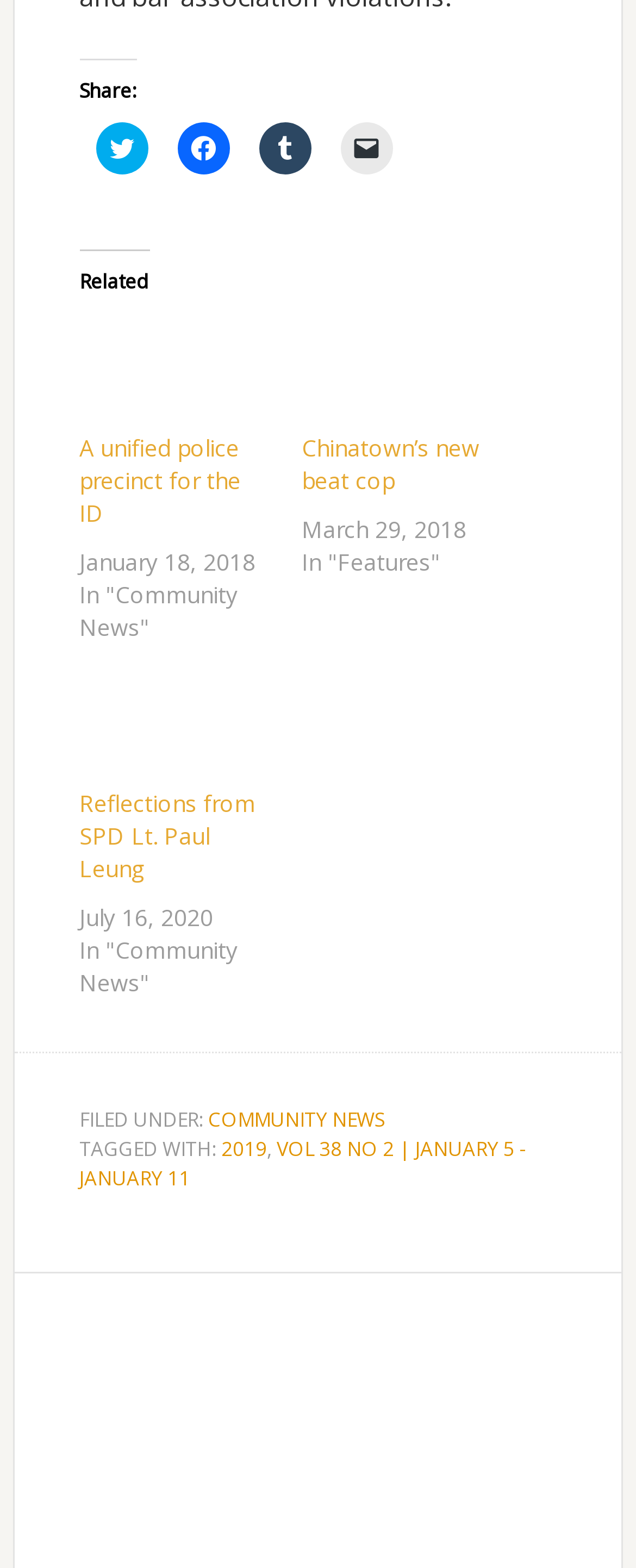Examine the screenshot and answer the question in as much detail as possible: What is the title of the first related article?

The first related article is listed under the 'Related' heading, and its title is 'A unified police precinct for the ID', which is also a link.